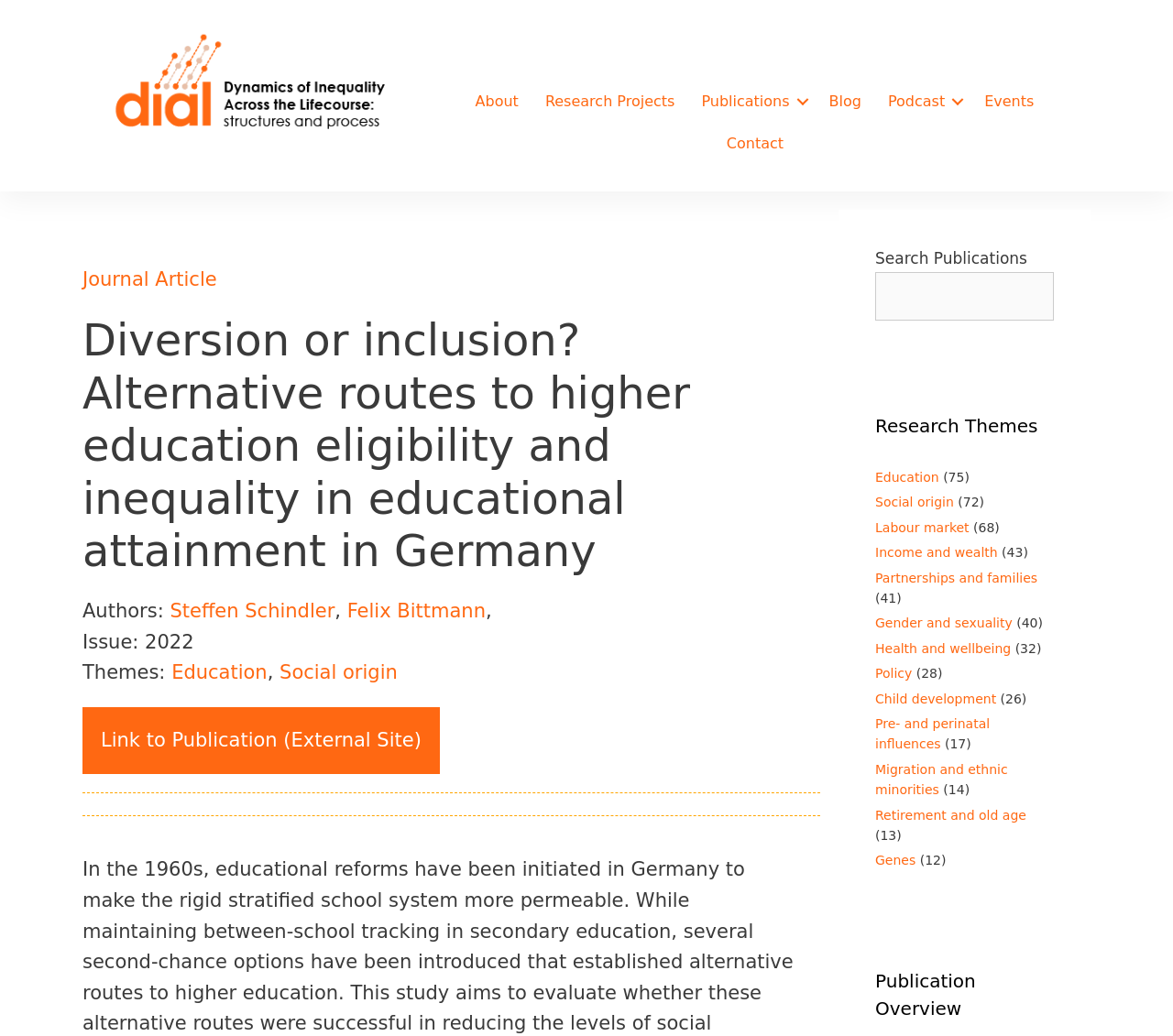Determine the main heading of the webpage and generate its text.

Diversion or inclusion? Alternative routes to higher education eligibility and inequality in educational attainment in Germany